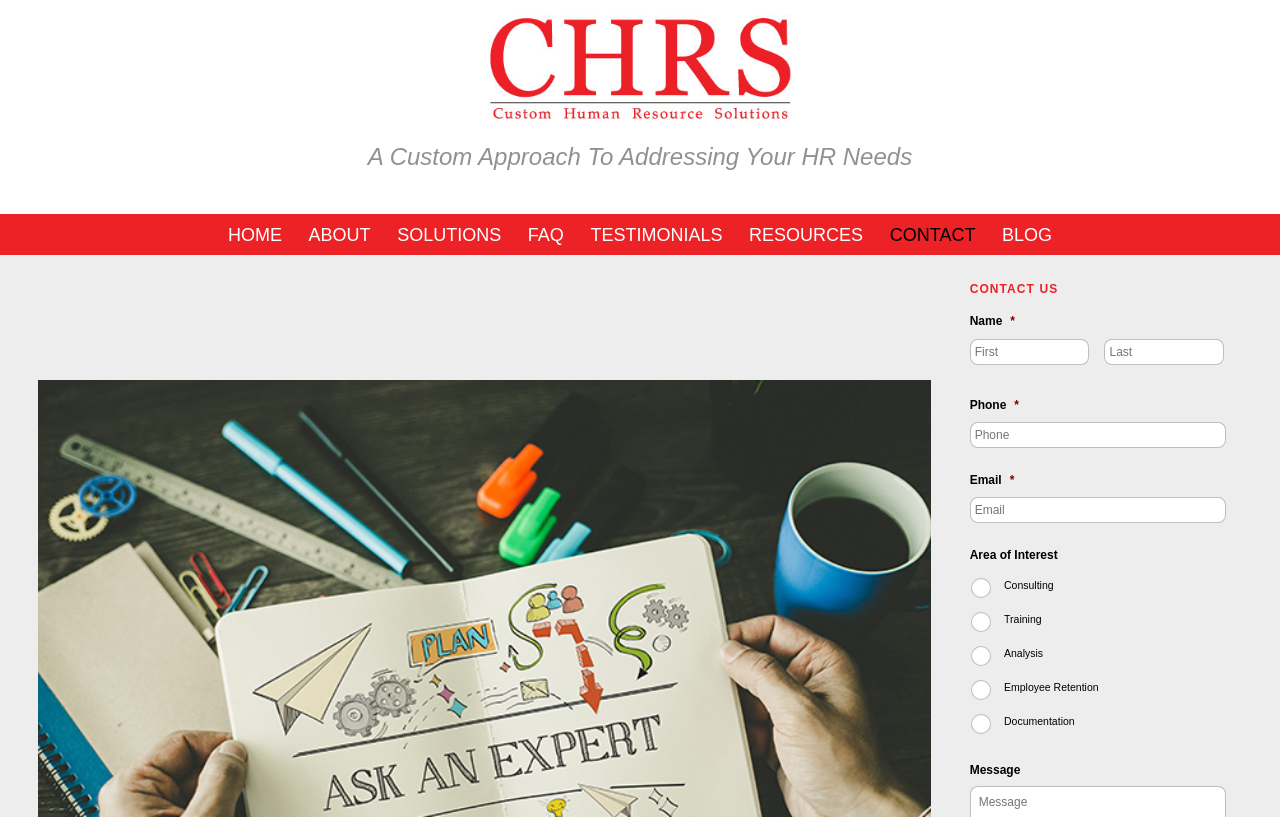Identify the bounding box coordinates for the UI element described as follows: RESOURCES. Use the format (top-left x, top-left y, bottom-right x, bottom-right y) and ensure all values are floating point numbers between 0 and 1.

[0.577, 0.262, 0.683, 0.313]